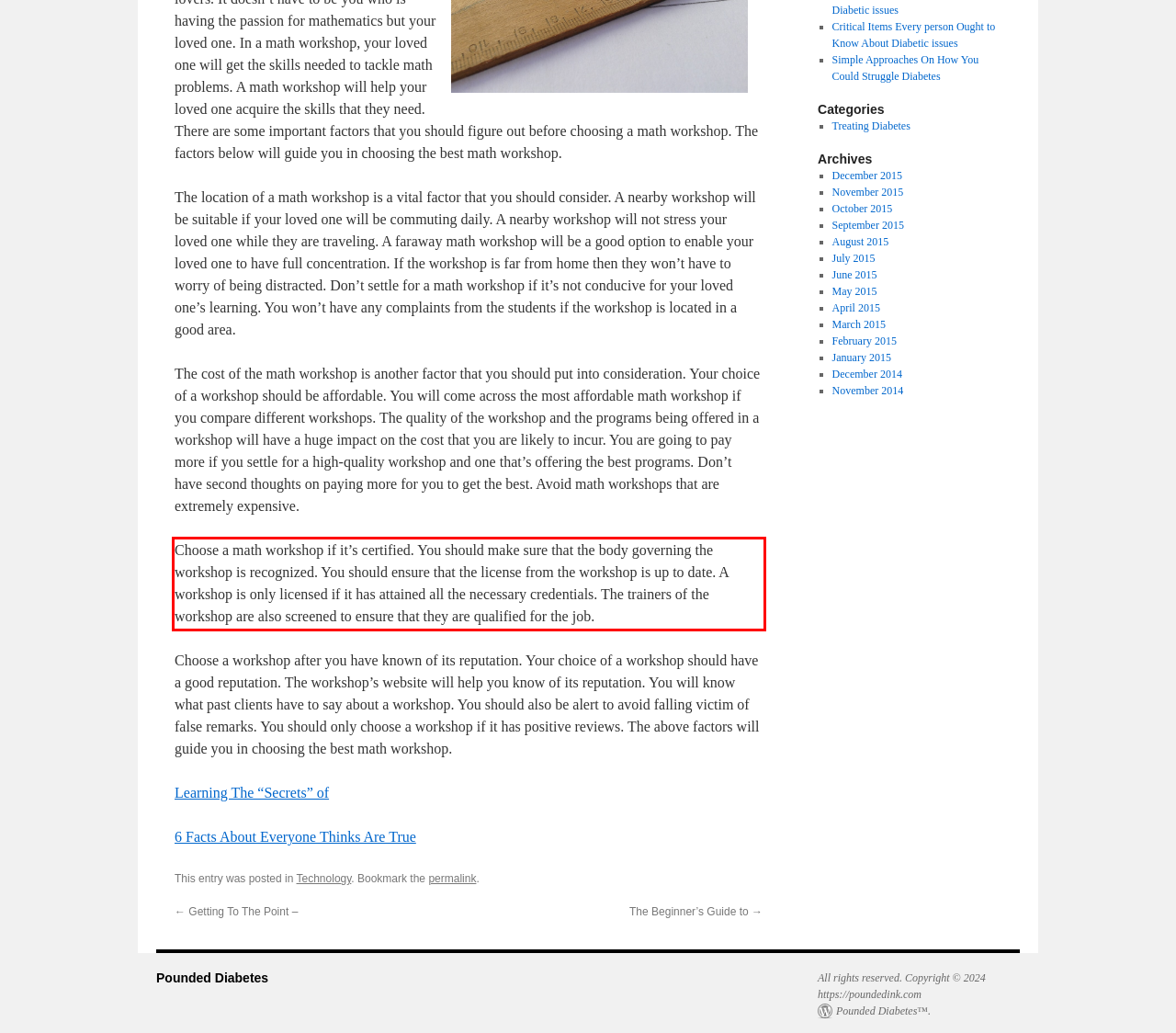Your task is to recognize and extract the text content from the UI element enclosed in the red bounding box on the webpage screenshot.

Choose a math workshop if it’s certified. You should make sure that the body governing the workshop is recognized. You should ensure that the license from the workshop is up to date. A workshop is only licensed if it has attained all the necessary credentials. The trainers of the workshop are also screened to ensure that they are qualified for the job.